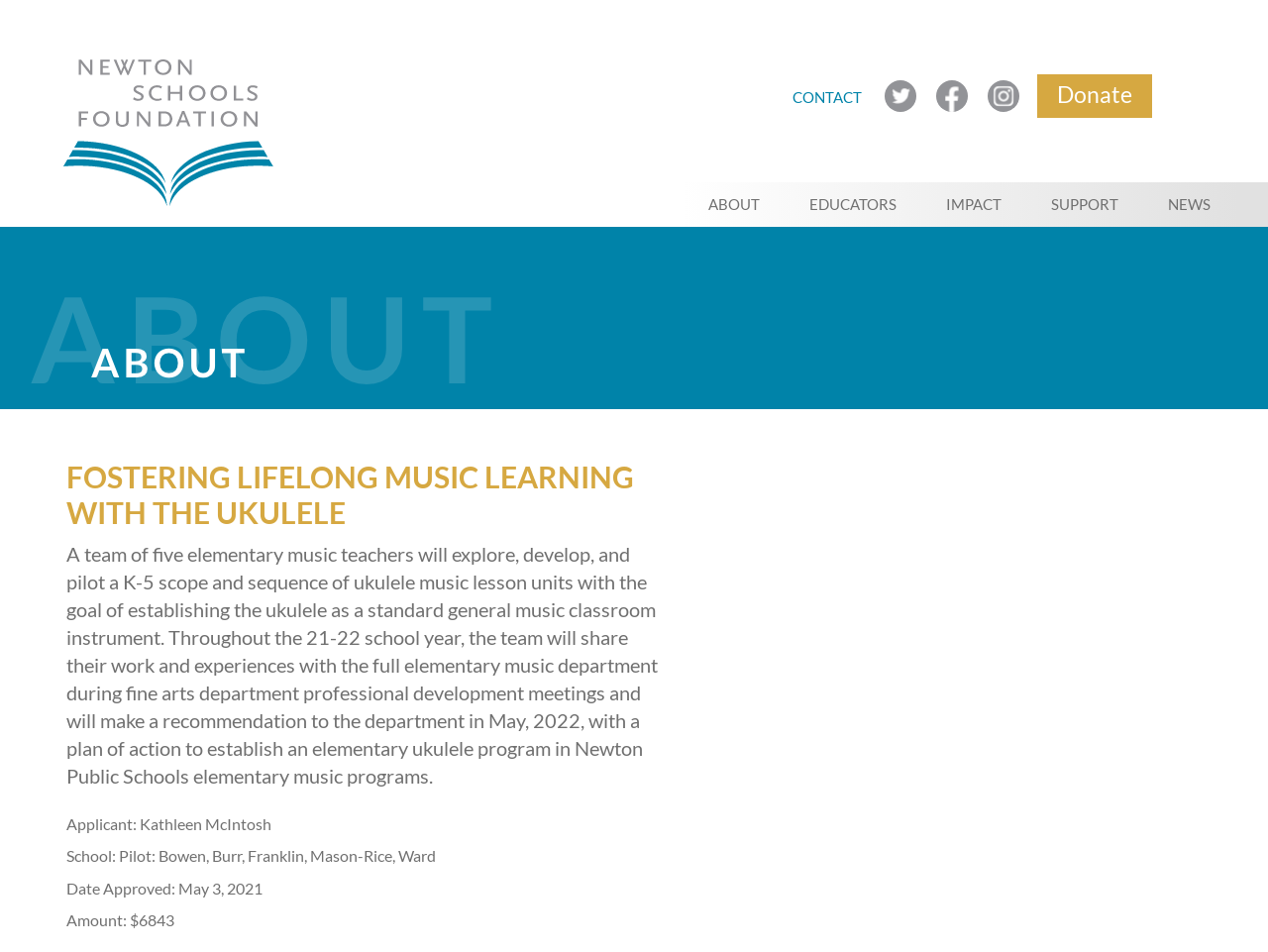Determine the bounding box coordinates of the clickable region to follow the instruction: "visit the homepage".

None